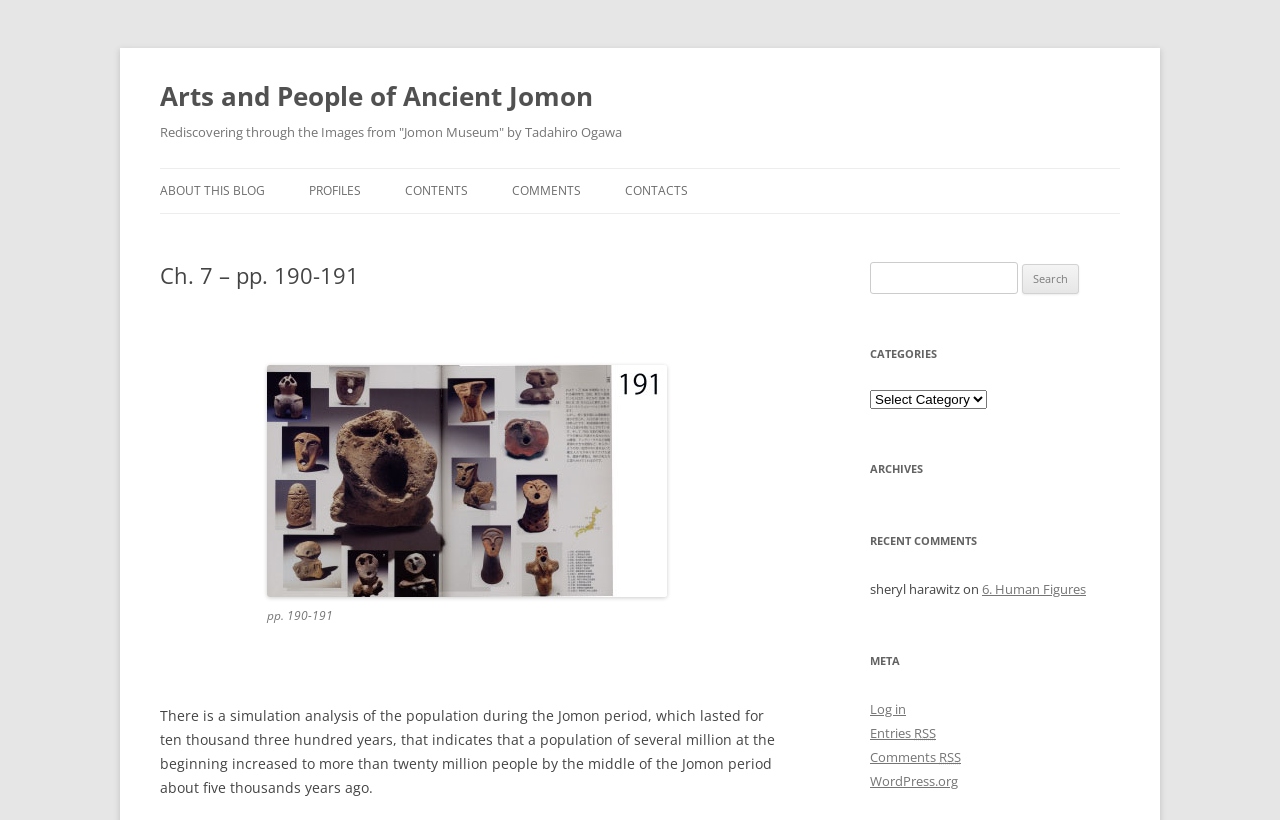Please identify the bounding box coordinates of the clickable element to fulfill the following instruction: "Click the 'pp. 190-191' link". The coordinates should be four float numbers between 0 and 1, i.e., [left, top, right, bottom].

[0.209, 0.709, 0.521, 0.733]